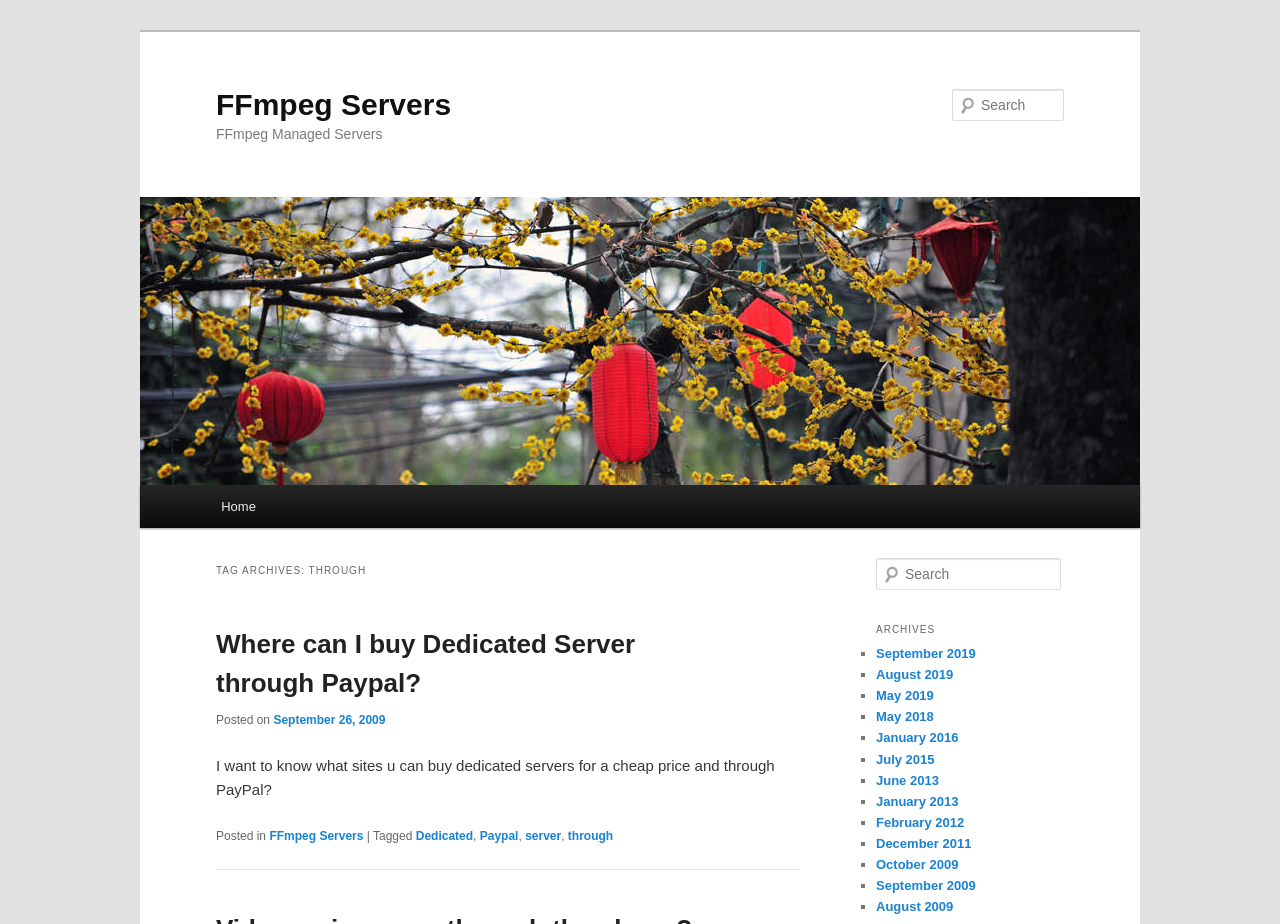Please use the details from the image to answer the following question comprehensively:
What type of content is archived on this webpage?

The webpage appears to be a blog or a collection of articles, and the archives section lists the months and years of published content, suggesting that the archived content is blog posts or articles.